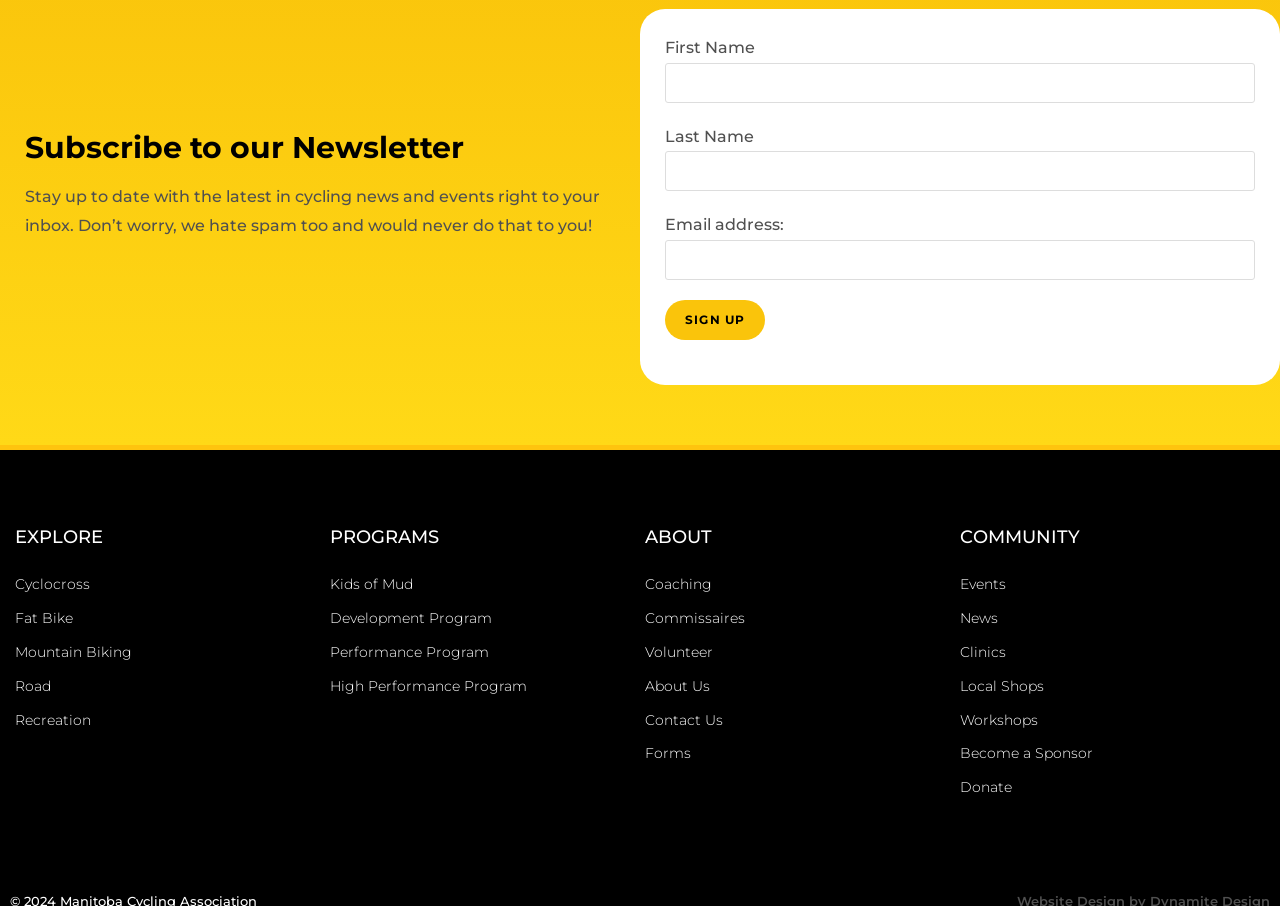For the following element description, predict the bounding box coordinates in the format (top-left x, top-left y, bottom-right x, bottom-right y). All values should be floating point numbers between 0 and 1. Description: Mountain Biking

[0.012, 0.704, 0.25, 0.736]